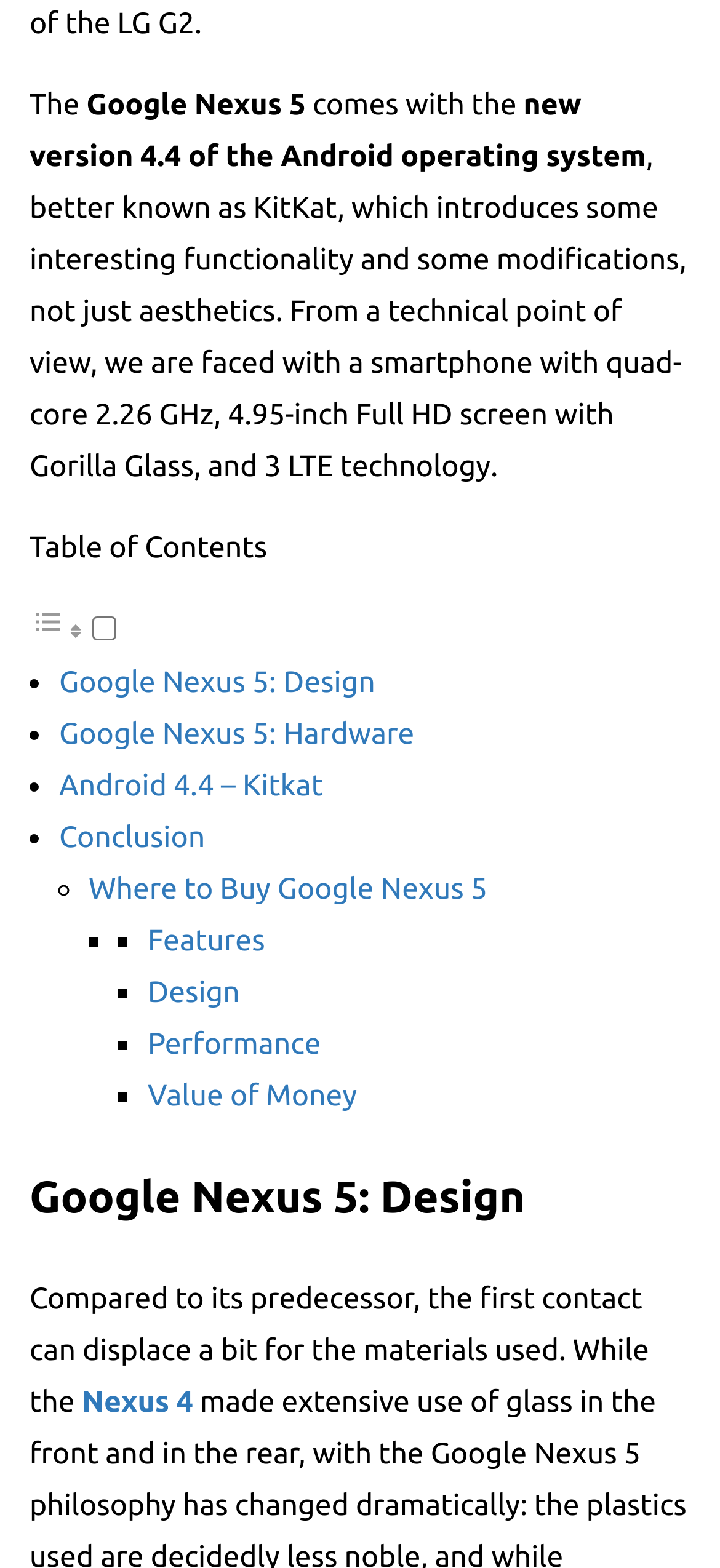Determine the bounding box coordinates for the UI element matching this description: "Nexus 4".

[0.113, 0.884, 0.268, 0.905]